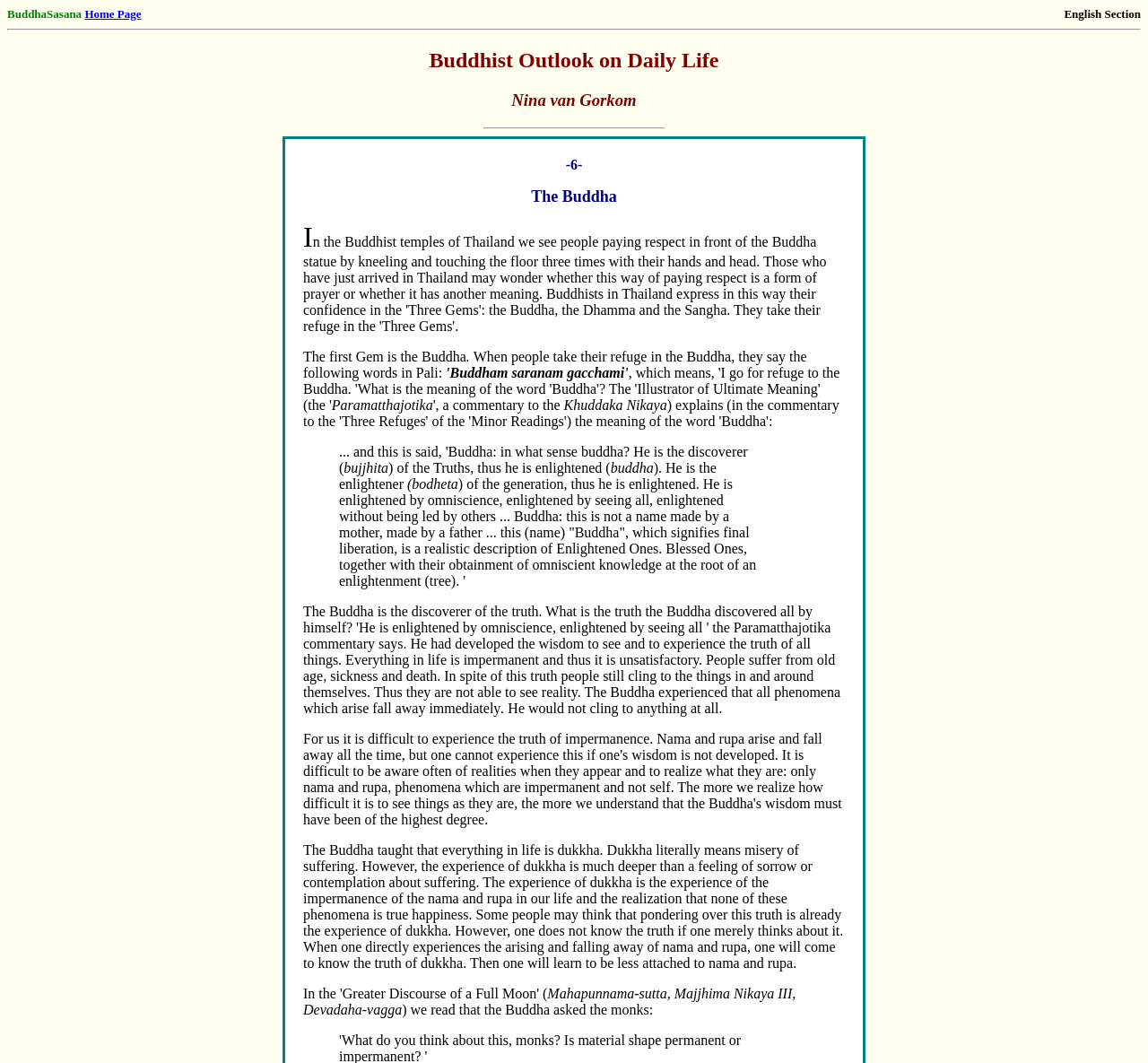By analyzing the image, answer the following question with a detailed response: What is the Buddha's teaching about attachment?

According to the article, the Buddha taught that one should learn to be less attached to nama and rupa, which is a key concept in the Buddhist outlook on daily life. This is achieved by directly experiencing the arising and falling away of nama and rupa.